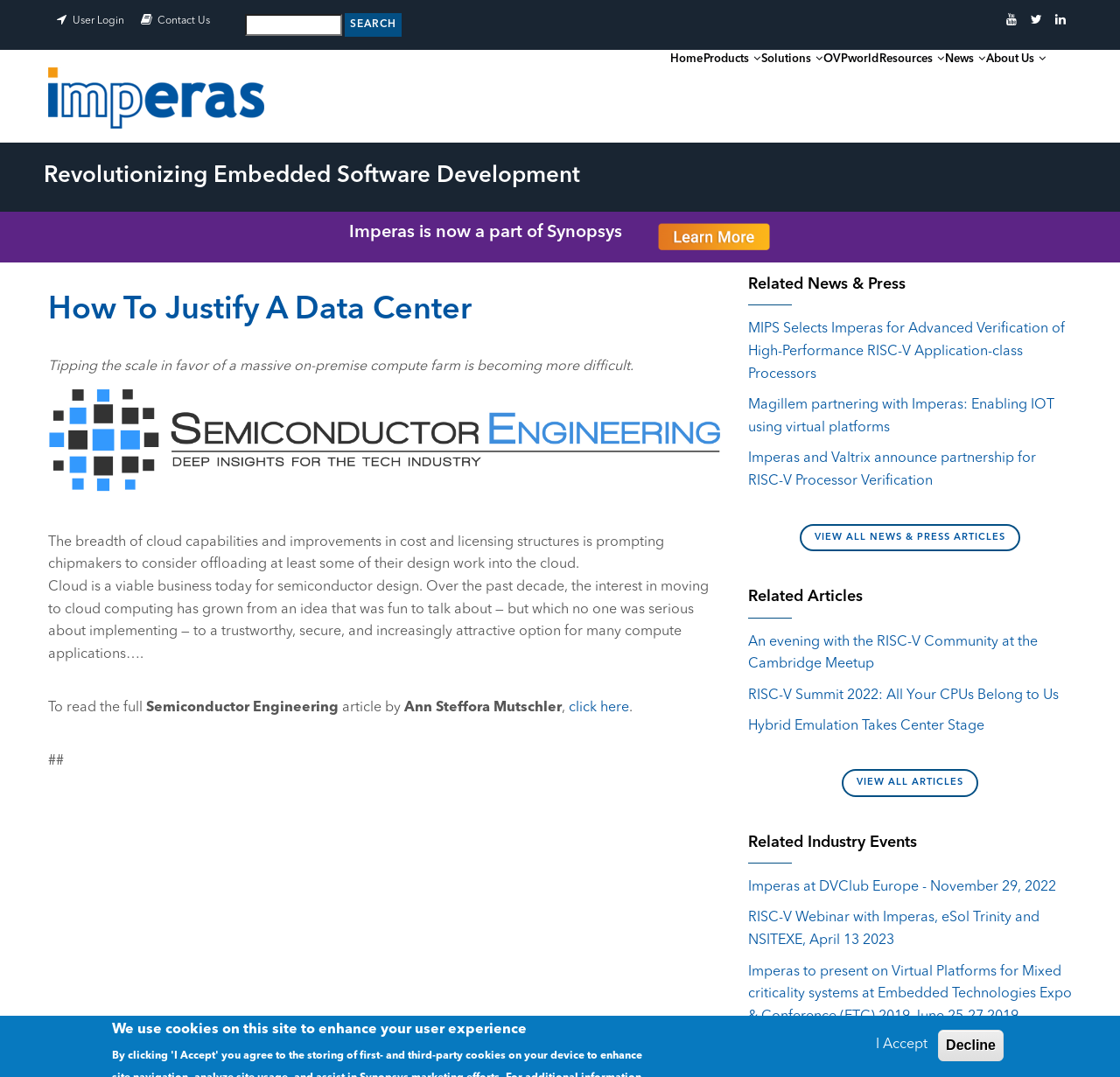Kindly determine the bounding box coordinates for the area that needs to be clicked to execute this instruction: "Login to user account".

[0.065, 0.015, 0.111, 0.024]